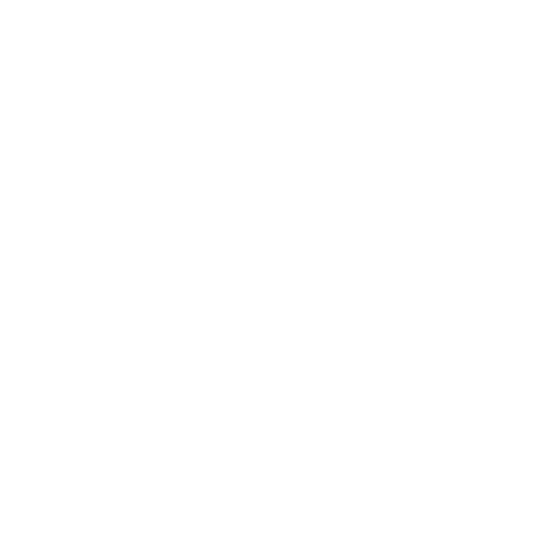Answer the question using only one word or a concise phrase: Why is the ring currently unavailable?

It is out of stock